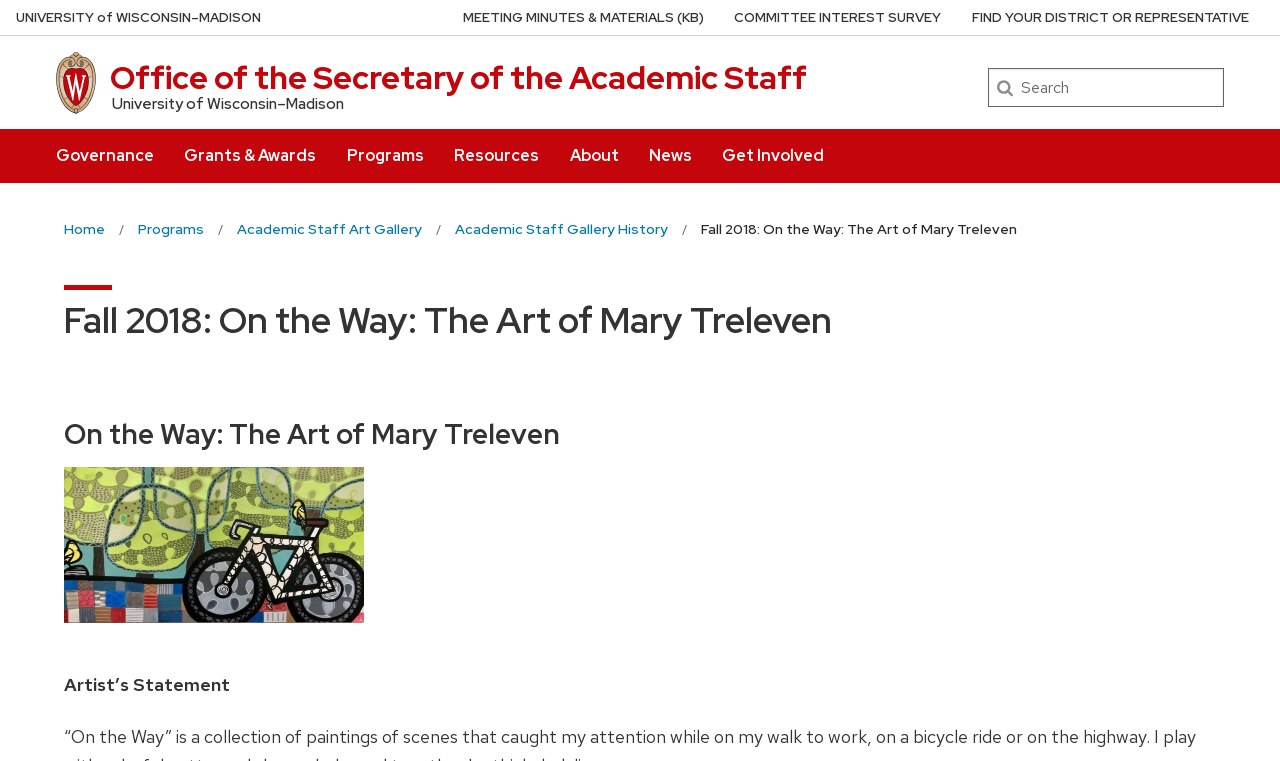Determine the bounding box coordinates for the clickable element required to fulfill the instruction: "Search for something". Provide the coordinates as four float numbers between 0 and 1, i.e., [left, top, right, bottom].

[0.772, 0.09, 0.956, 0.14]